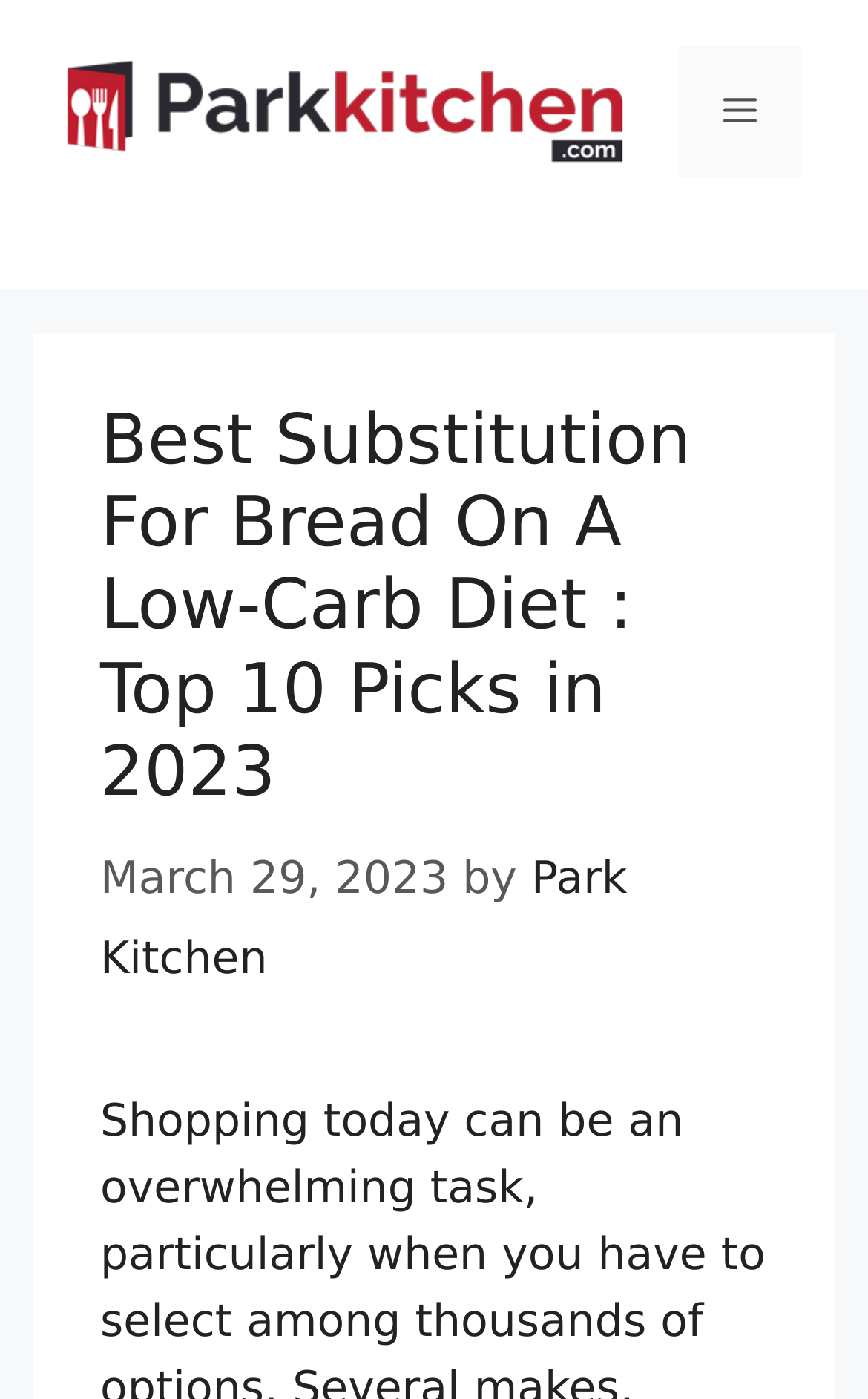What is the purpose of the button in the top right corner?
Provide a detailed and well-explained answer to the question.

I determined the purpose of the button by looking at its description as 'Menu' and its role as a navigation element, which suggests that it is used to toggle the menu.